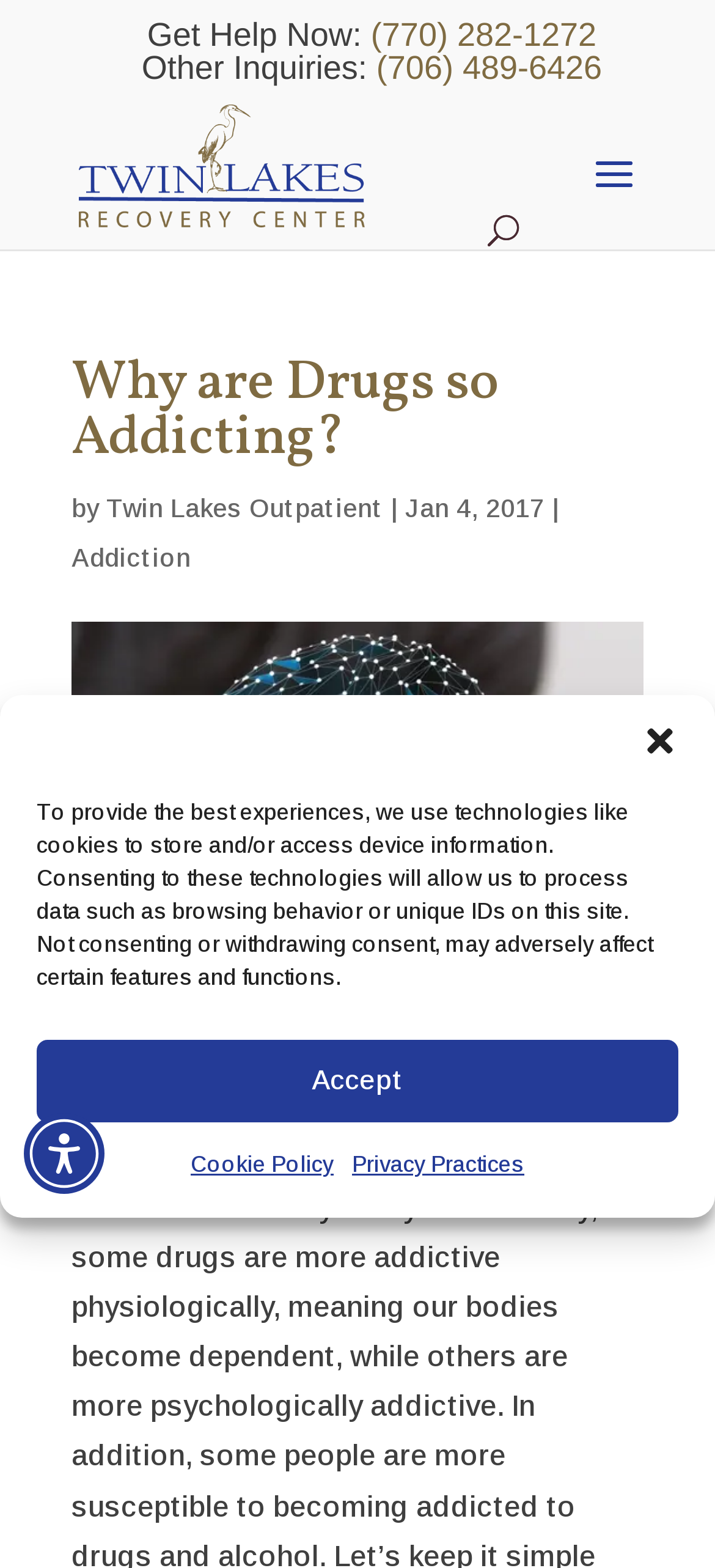Using the given element description, provide the bounding box coordinates (top-left x, top-left y, bottom-right x, bottom-right y) for the corresponding UI element in the screenshot: Cookie Policy

[0.267, 0.727, 0.467, 0.759]